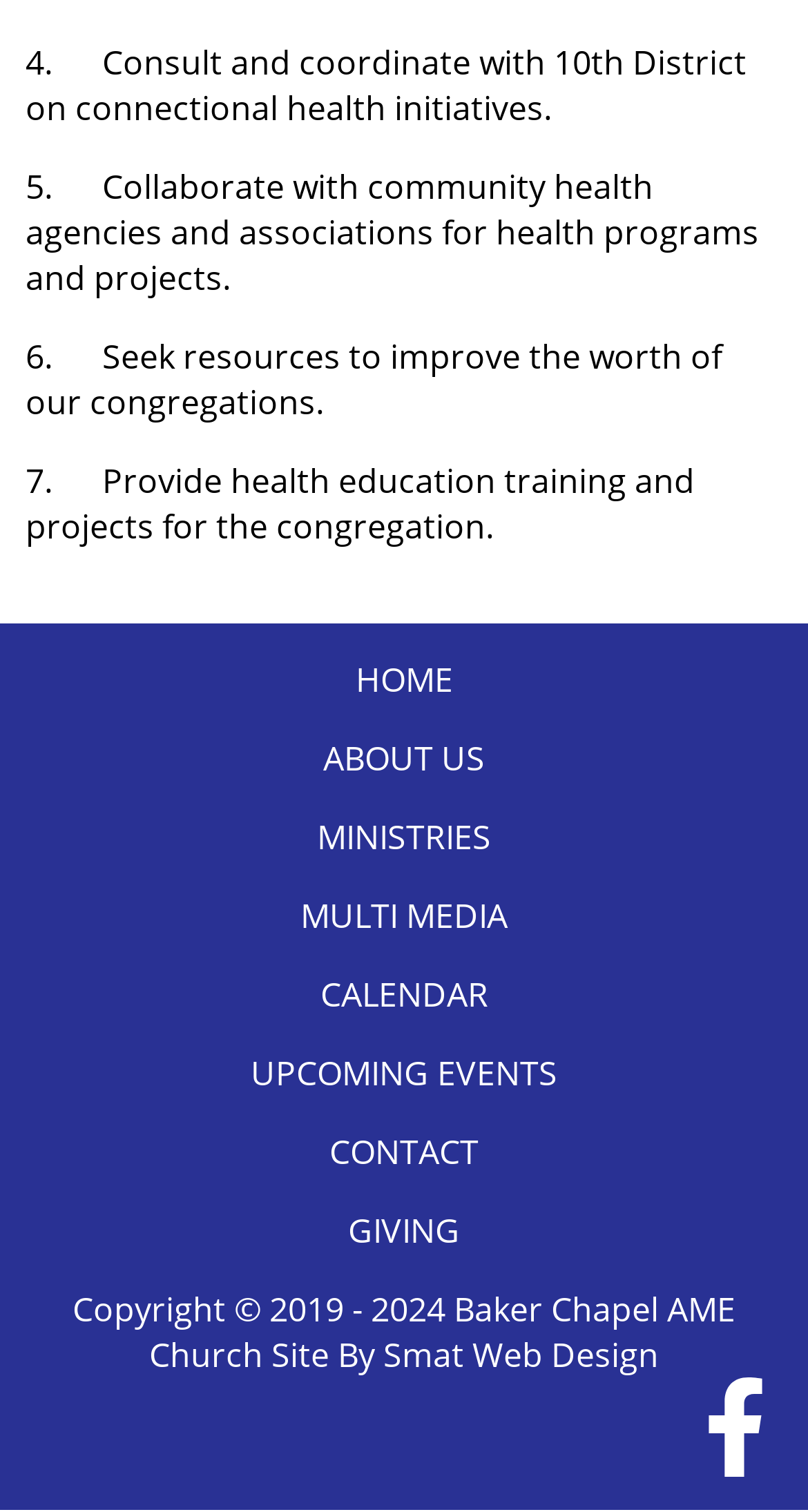Find and indicate the bounding box coordinates of the region you should select to follow the given instruction: "check upcoming events".

[0.31, 0.695, 0.69, 0.725]